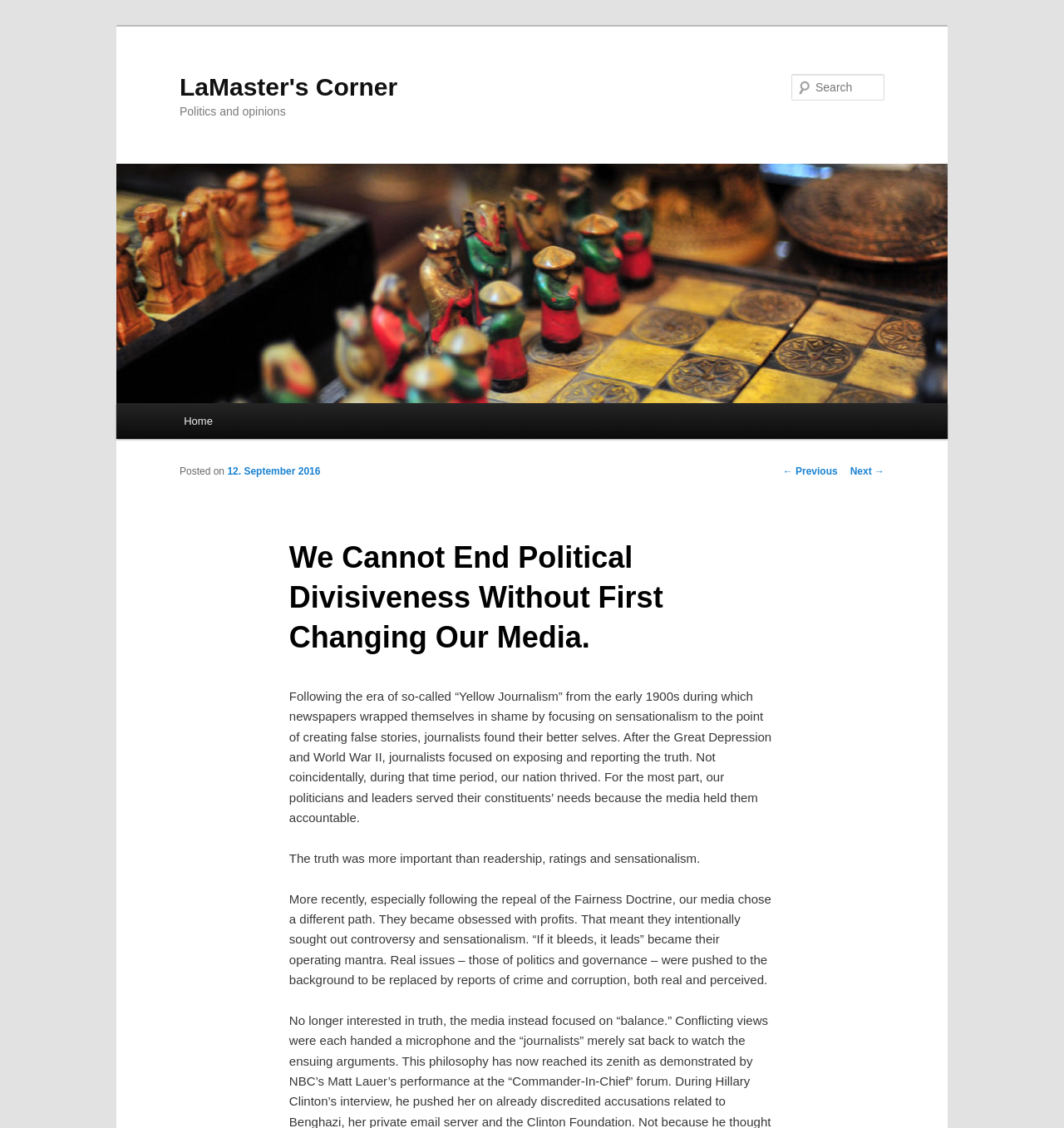Answer this question using a single word or a brief phrase:
What is the name of this website?

LaMaster's Corner